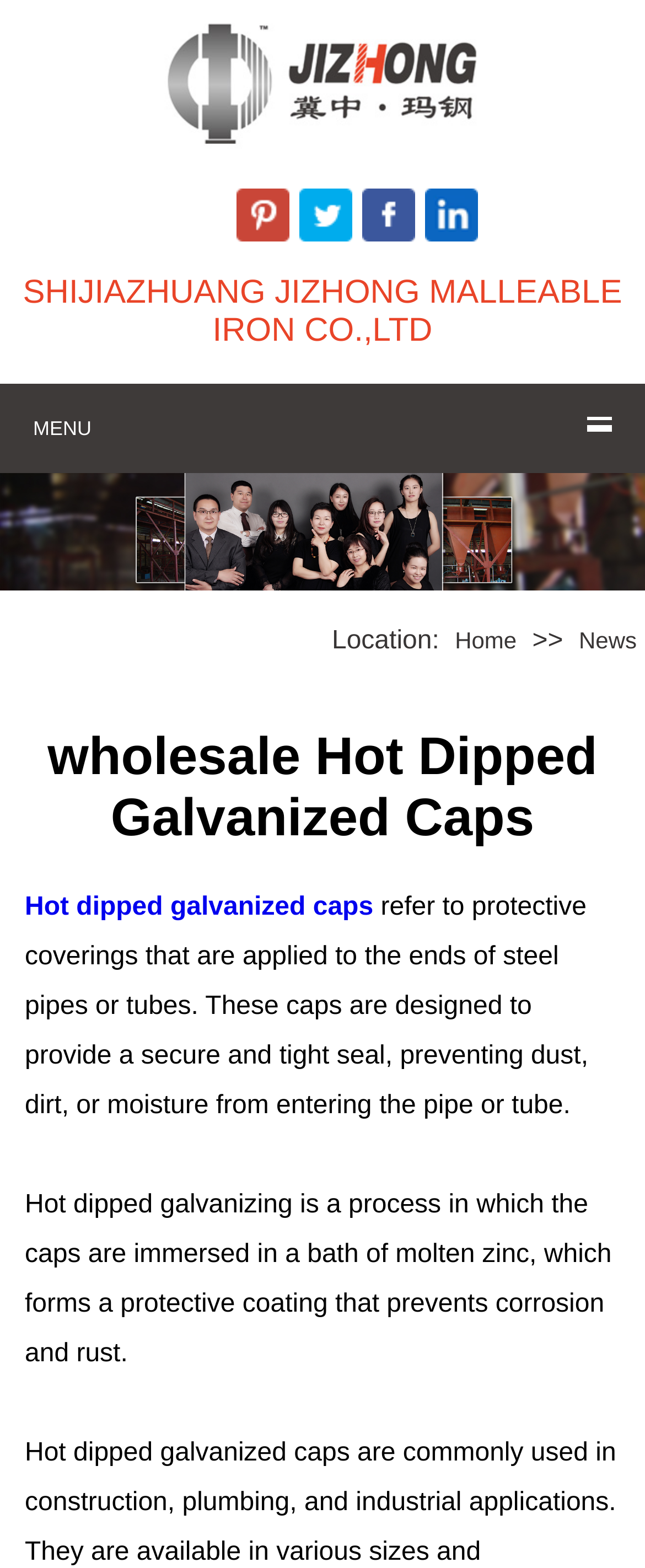Please locate the bounding box coordinates of the element that needs to be clicked to achieve the following instruction: "learn about hot dipped galvanized caps". The coordinates should be four float numbers between 0 and 1, i.e., [left, top, right, bottom].

[0.038, 0.57, 0.59, 0.588]